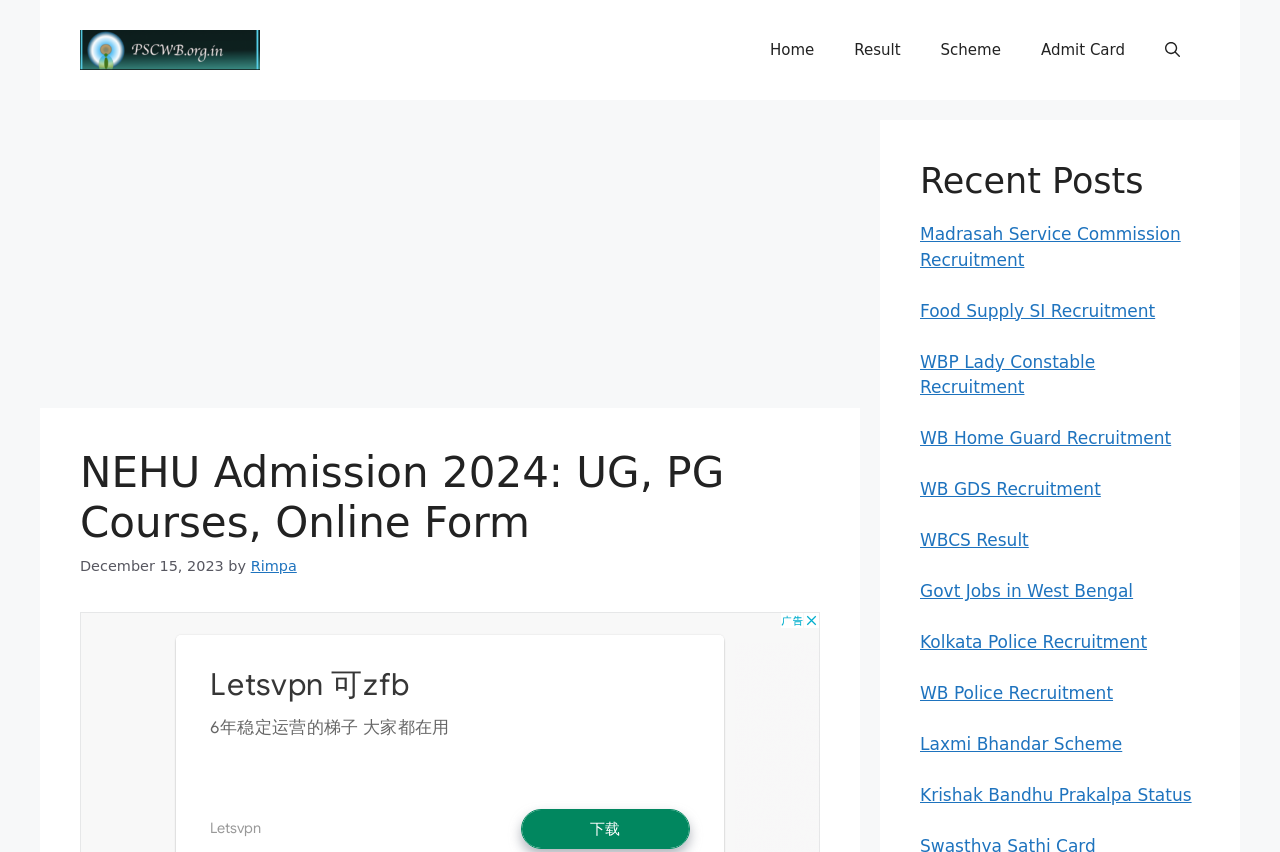Identify the primary heading of the webpage and provide its text.

NEHU Admission 2024: UG, PG Courses, Online Form